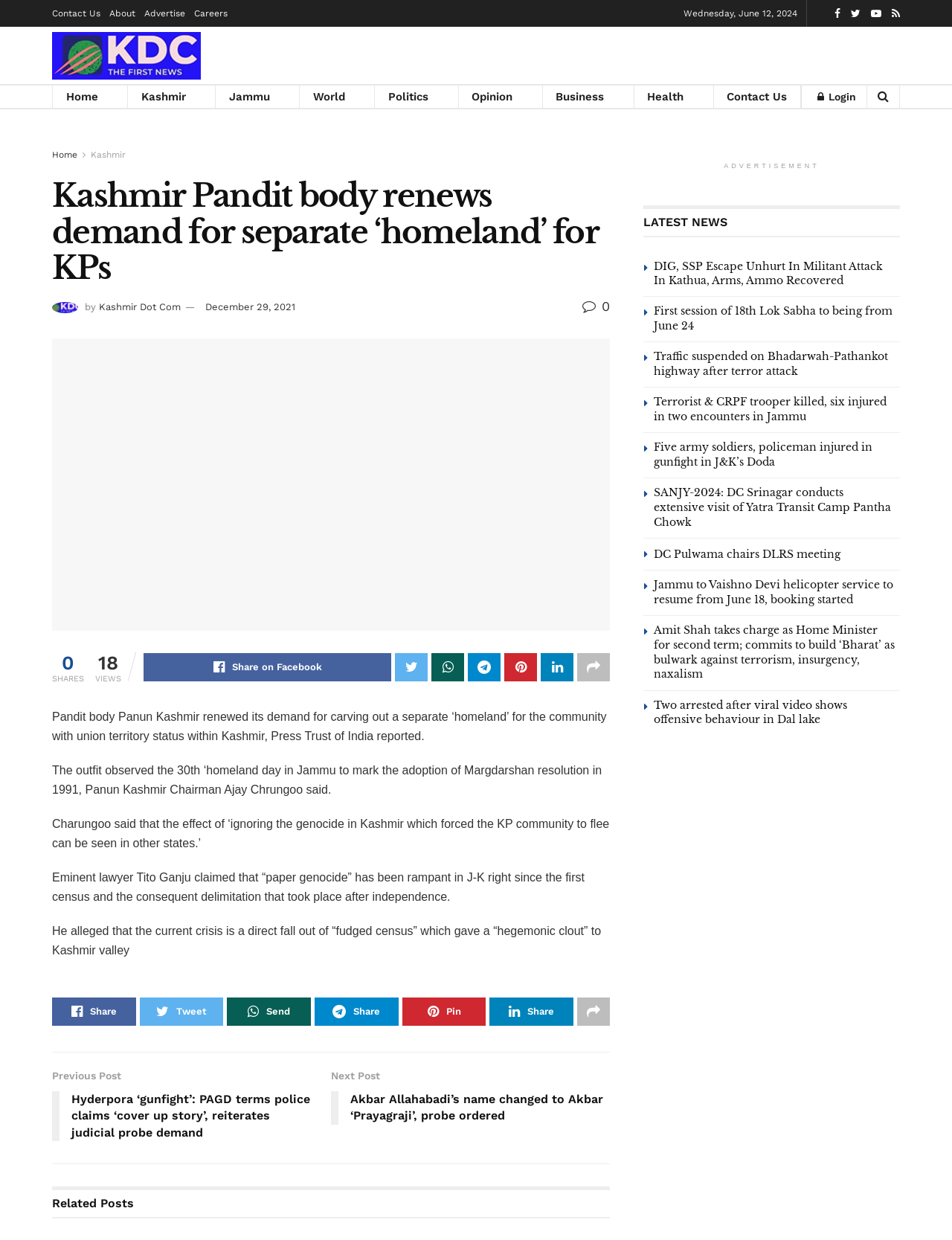Can you find and generate the webpage's heading?

Kashmir Pandit body renews demand for separate ‘homeland’ for KPs